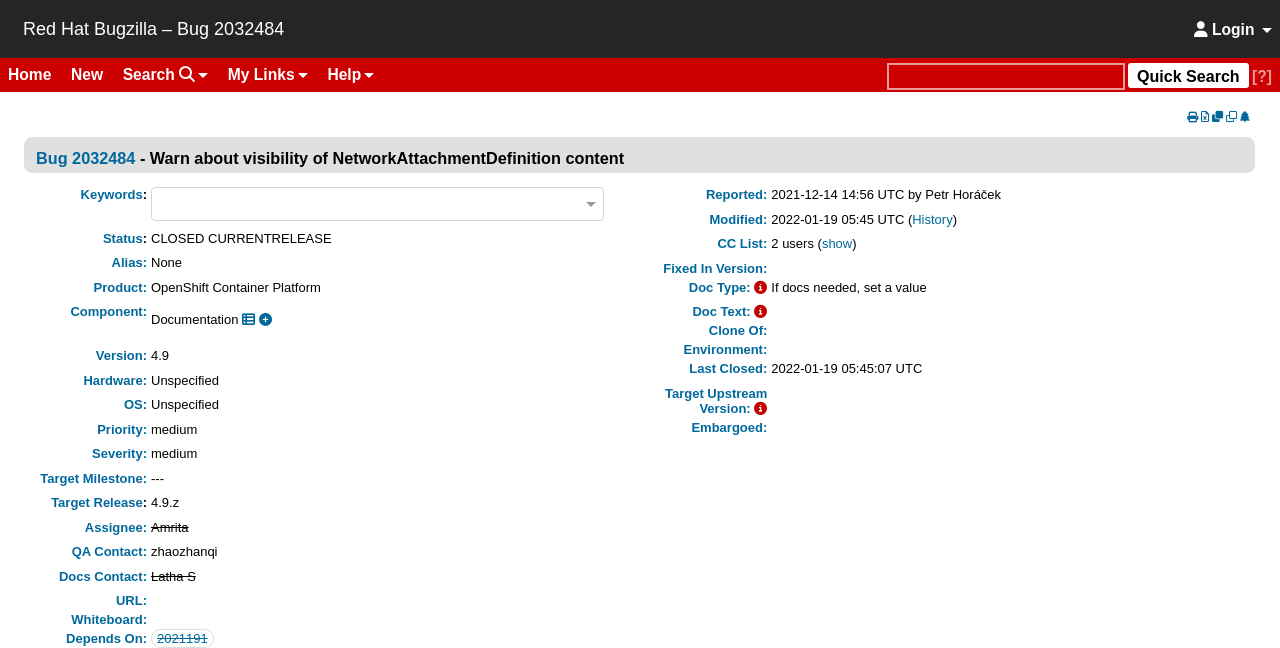Please locate the bounding box coordinates of the element that should be clicked to achieve the given instruction: "View bug details".

[0.028, 0.23, 0.106, 0.258]